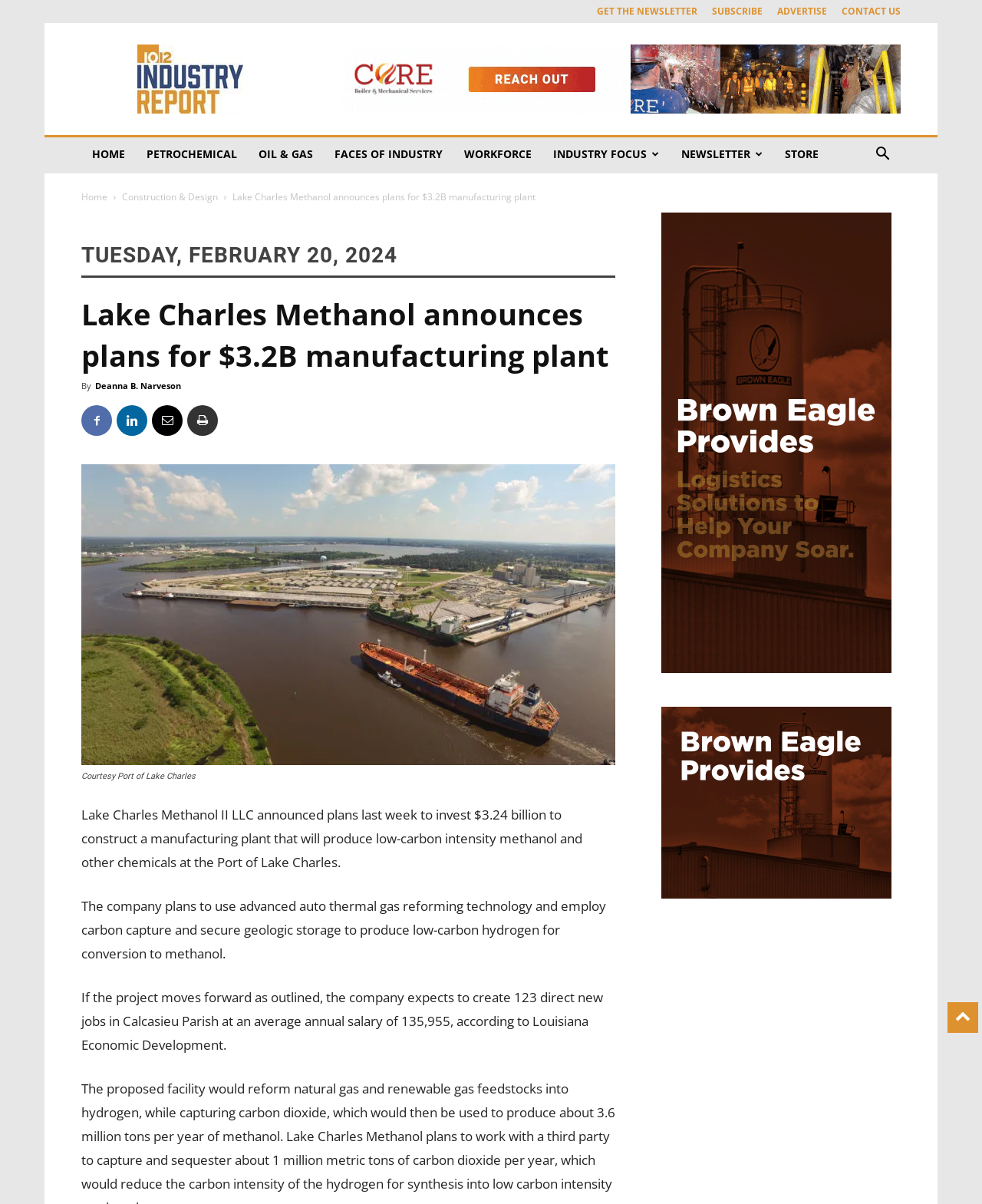Who is the author of the article?
Examine the image closely and answer the question with as much detail as possible.

The author of the article is mentioned in the webpage content as 'By Deanna B. Narveson'.